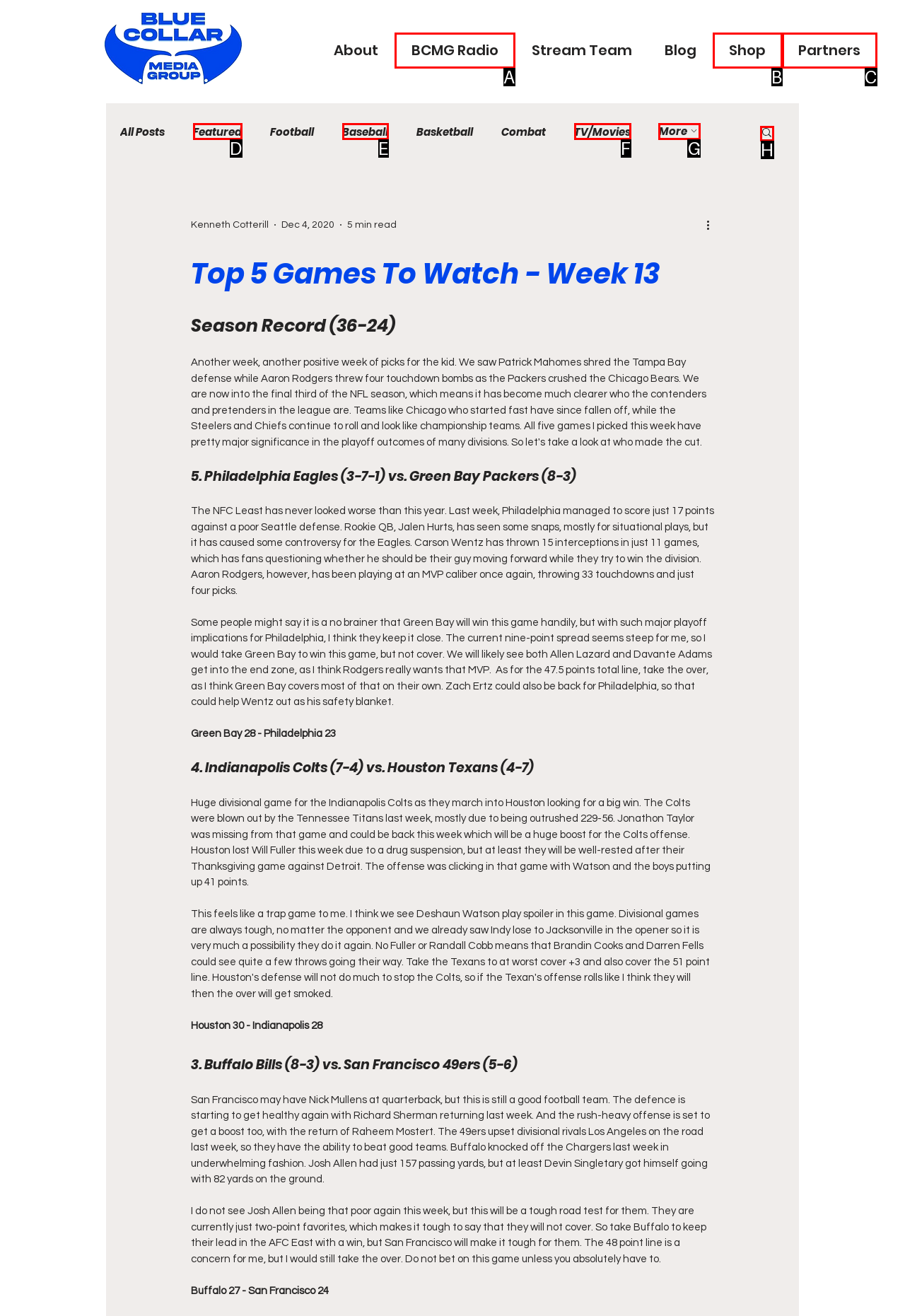Select the correct UI element to complete the task: Send an email to info@theothersubject.com
Please provide the letter of the chosen option.

None